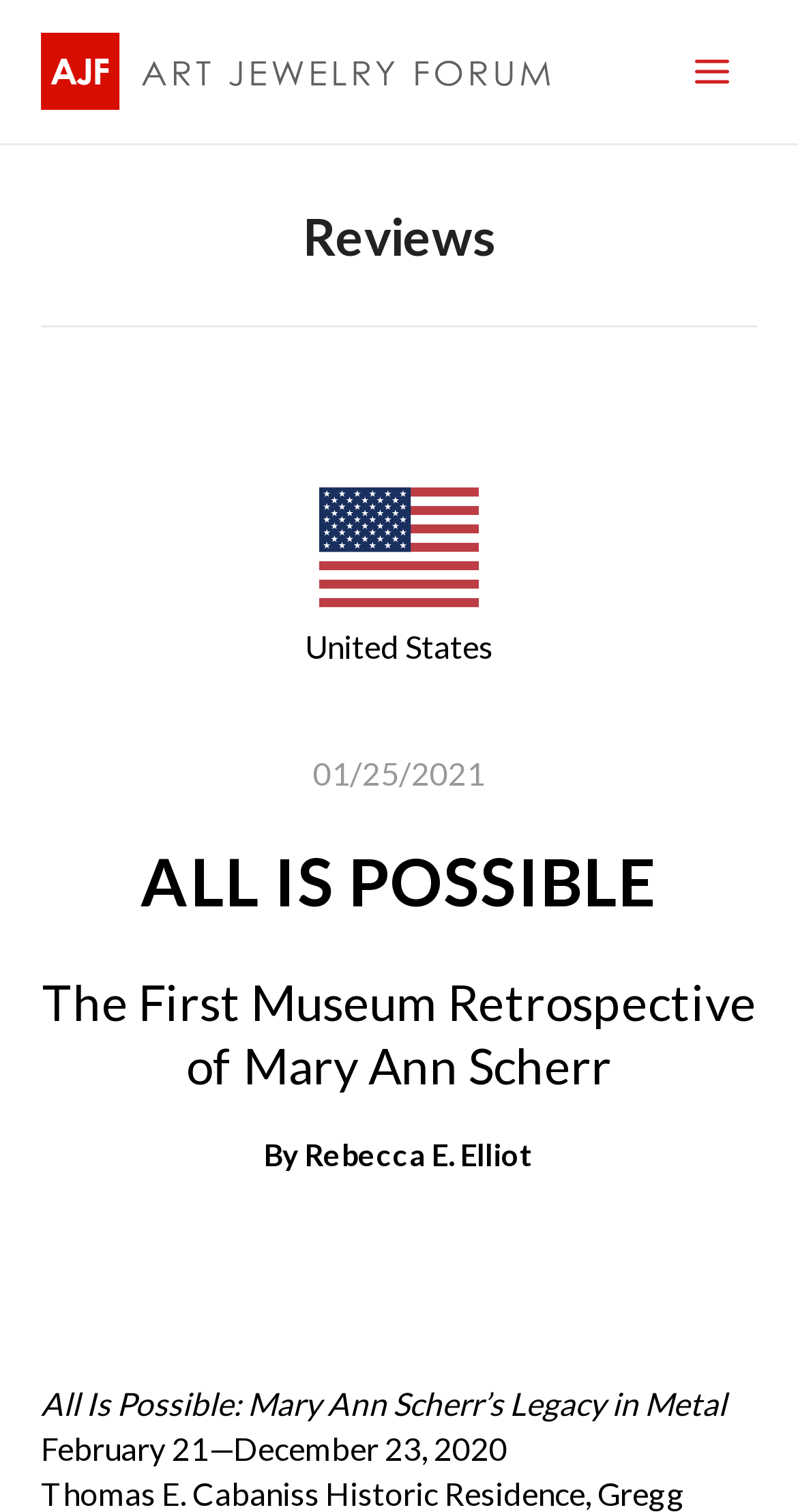Craft a detailed narrative of the webpage's structure and content.

The webpage is about an art exhibition titled "All Is Possible: Mary Ann Scherr's Legacy in Metal" held at the Gregg Museum of Art & Design, North Carolina State University, Raleigh, North. 

At the top left of the page, there is a link to the "Art Jewelry Forum" accompanied by an image with the same name. 

On the top right, there is a button labeled "Main Menu" with an image beside it. 

Below the top section, there is a heading that reads "Reviews" spanning the entire width of the page. 

In the middle section, there are two lines of text, one indicating the location "United States" and the other showing the date "01/25/2021". 

Below these lines, there are three headings stacked vertically. The first heading is "ALL IS POSSIBLE", followed by "The First Museum Retrospective of Mary Ann Scherr", and then "By Rebecca E. Elliot". The author's name "Rebecca E. Elliot" is a clickable link. 

At the bottom of the page, there are two lines of text. The first line describes the exhibition title and the second line shows the exhibition dates.